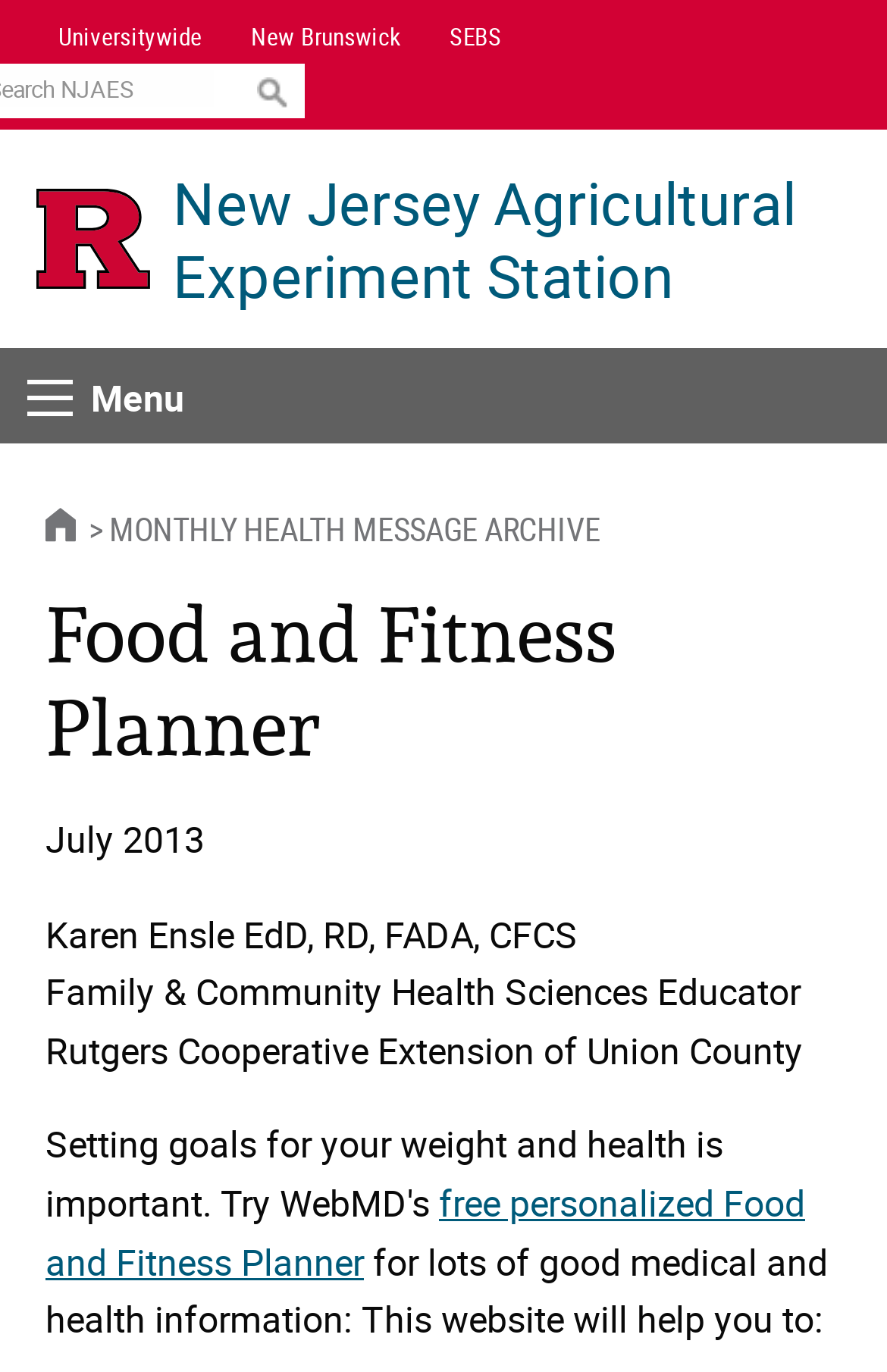Create a full and detailed caption for the entire webpage.

The webpage is about the Food and Fitness Planner from Rutgers NJAES, with a focus on daily motivational messages. At the top left, there are three links: "Universitywide", "New Brunswick", and "SEBS". Next to these links, a "Search" button is located. Below these elements, a link to the Rutgers University homepage is positioned, accompanied by a small image. To the right of this link, another link to the New Jersey Agricultural Experiment Station is placed.

A "Menu" button is located at the top left, which expands to reveal a dropdown menu containing links to "HOME" and "MONTHLY HEALTH MESSAGE ARCHIVE". Below the menu button, a heading "Food and Fitness Planner" is centered. 

The main content of the page is divided into sections. The first section displays the title "July 2013" and is followed by a section with the author's information, including name, title, and affiliation. The next section provides a brief description of the author's role. 

Further down, a link to a free personalized Food and Fitness Planner is offered. Finally, a paragraph of text explains the benefits of the website, providing access to good medical and health information.